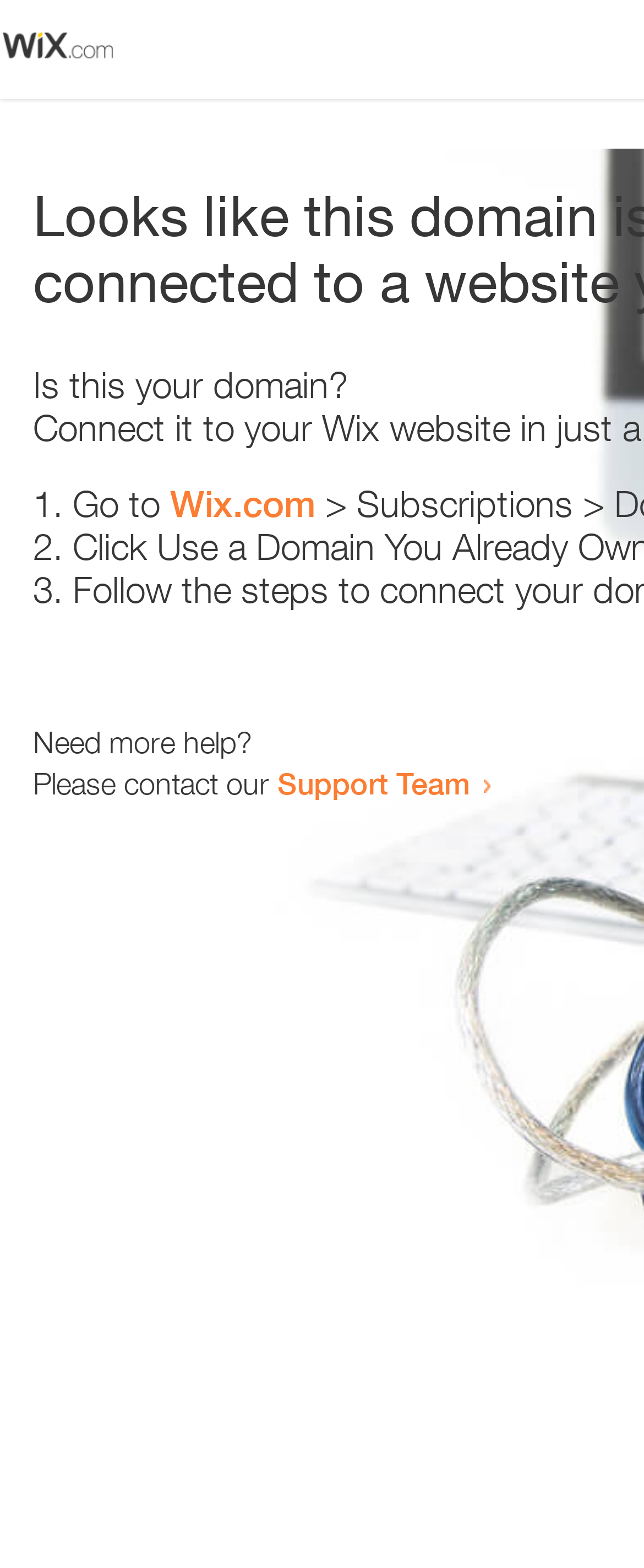What is the website suggested to visit?
Based on the visual content, answer with a single word or a brief phrase.

Wix.com